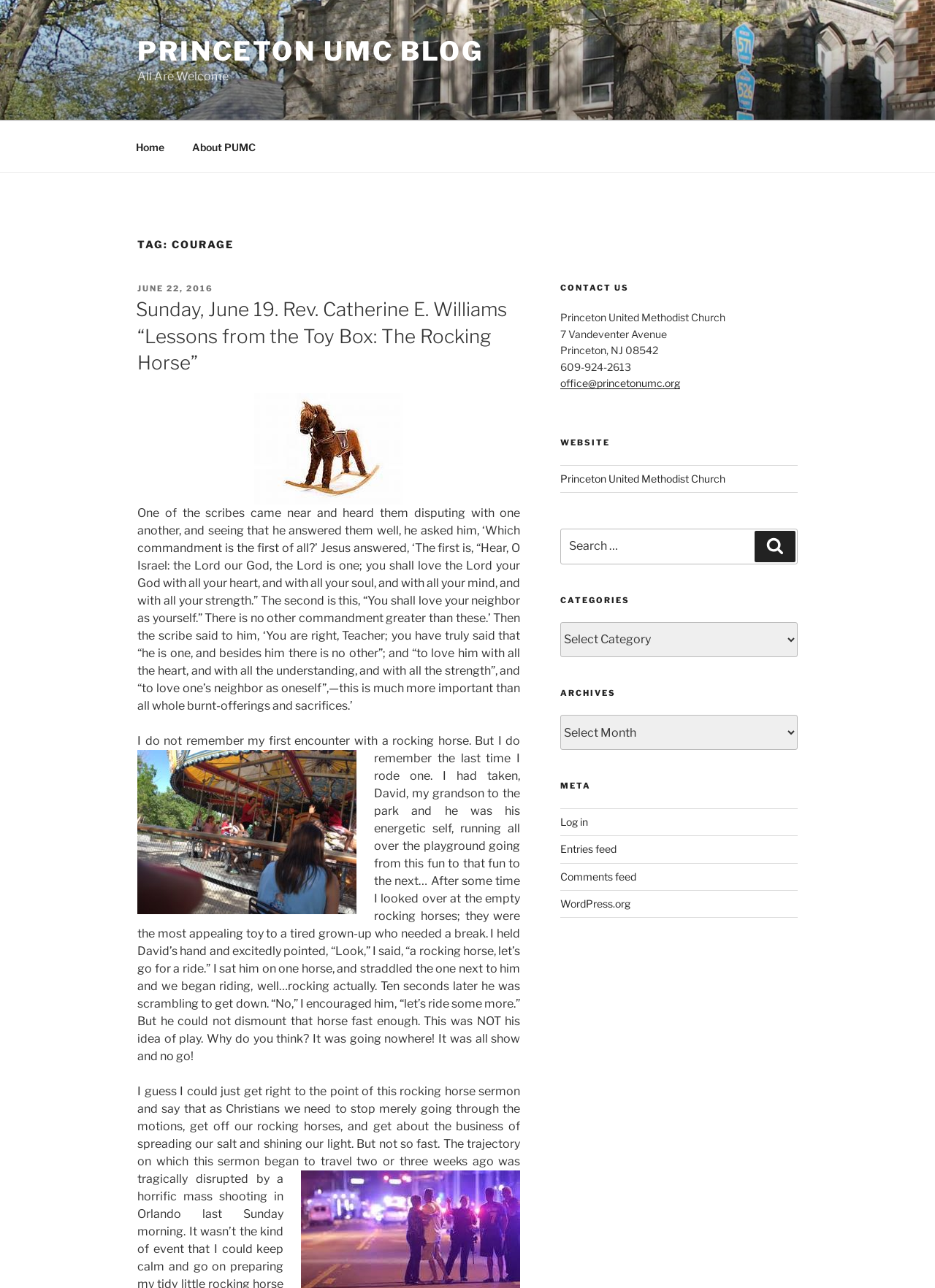Please provide a detailed answer to the question below based on the screenshot: 
What is the image below the heading 'TAG: COURAGE'?

The image below the heading 'TAG: COURAGE' is an image of a rocking horse, which is mentioned in the sermon as a metaphor for going through the motions without actually doing anything.